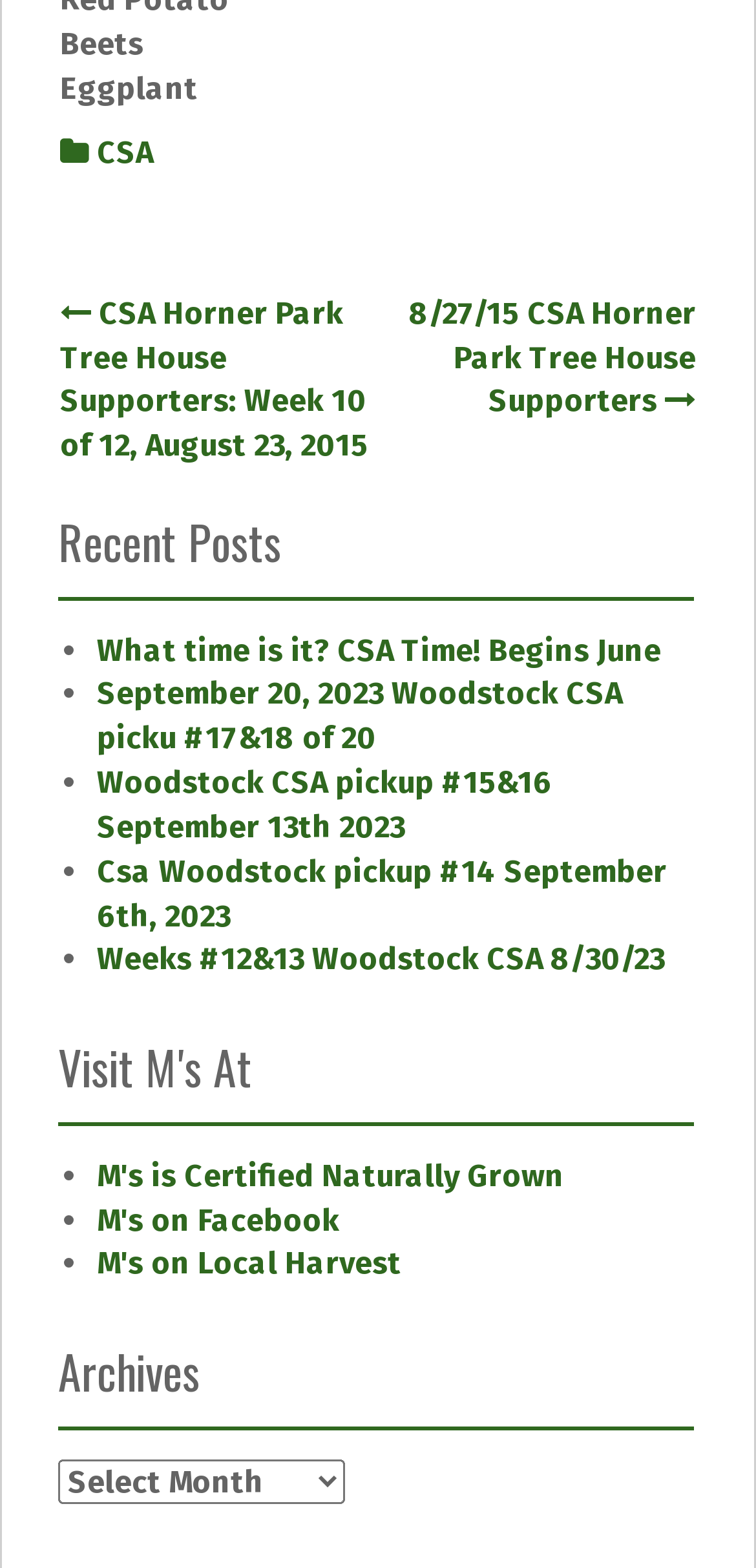What is the purpose of the 'Archives' combobox?
Refer to the image and give a detailed response to the question.

The 'Archives' combobox has a popup menu, which indicates that its purpose is to allow users to select and view archives of the webpage's content.